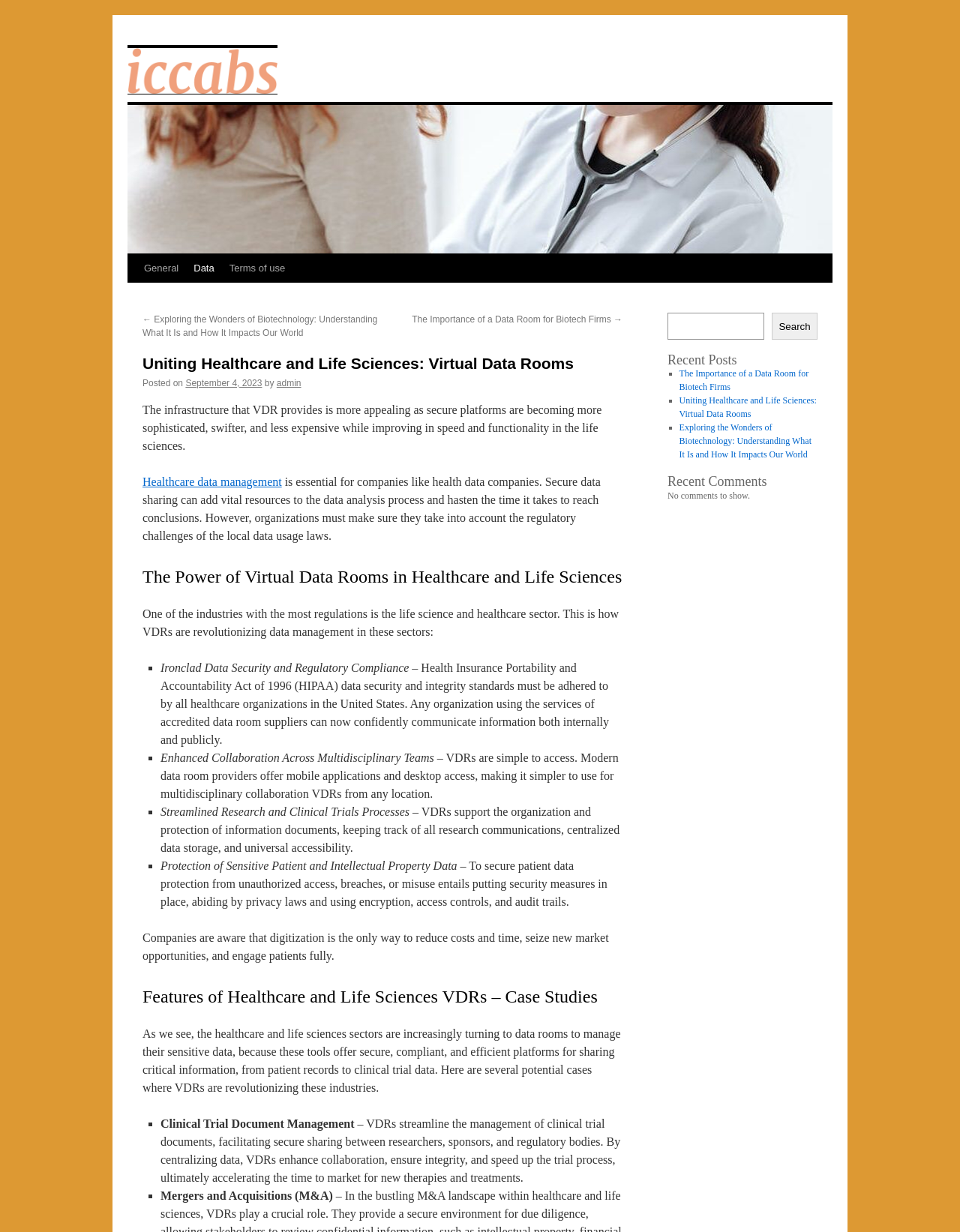Using the provided description Skip to content, find the bounding box coordinates for the UI element. Provide the coordinates in (top-left x, top-left y, bottom-right x, bottom-right y) format, ensuring all values are between 0 and 1.

[0.132, 0.206, 0.148, 0.275]